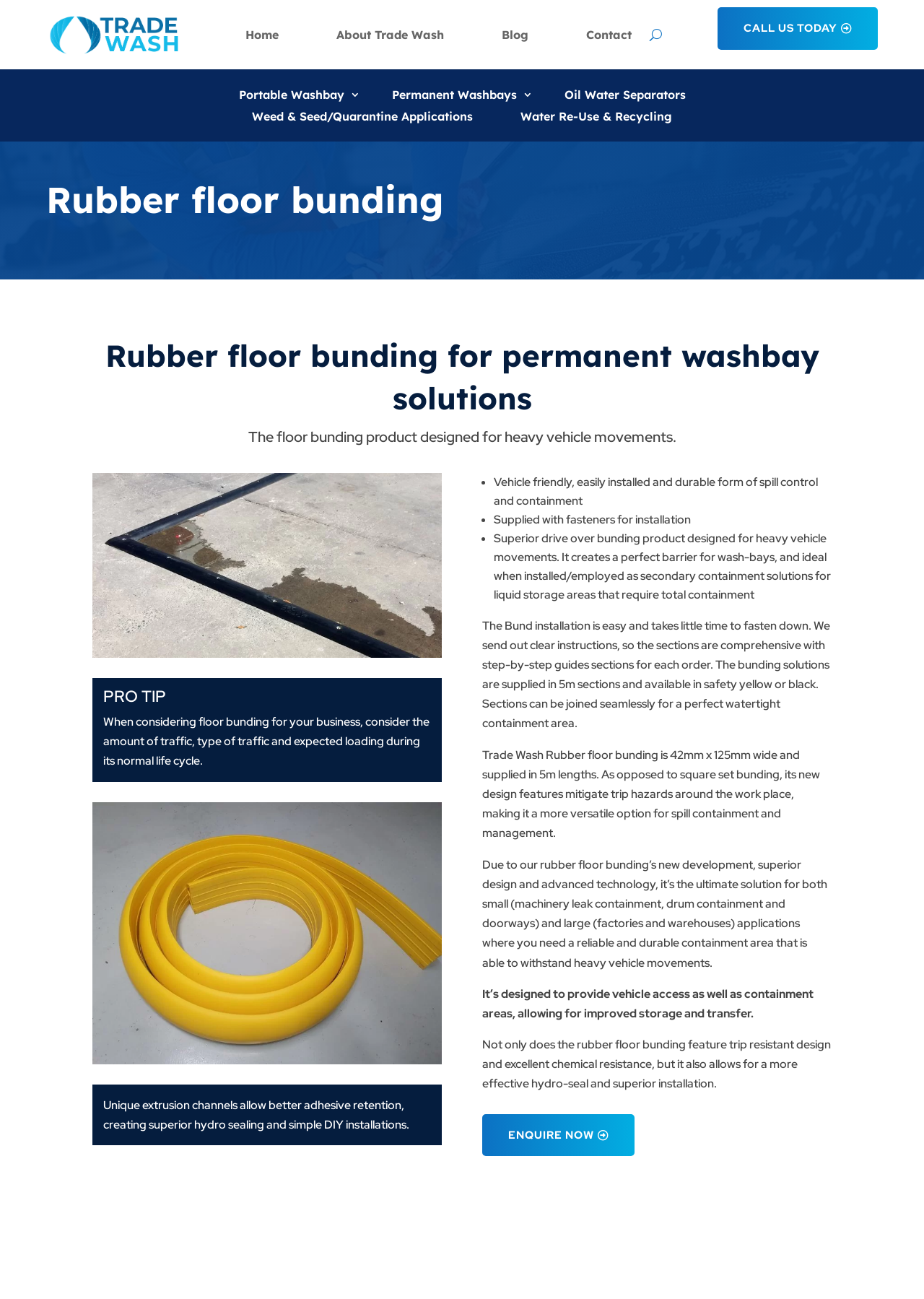Please identify the bounding box coordinates of the area I need to click to accomplish the following instruction: "Learn more about 'Oil Water Separators'".

[0.593, 0.069, 0.759, 0.081]